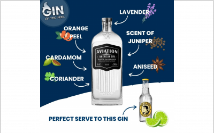Respond concisely with one word or phrase to the following query:
What is the phrase at the bottom of the image?

PERFECT SERVE TO THIS GIN